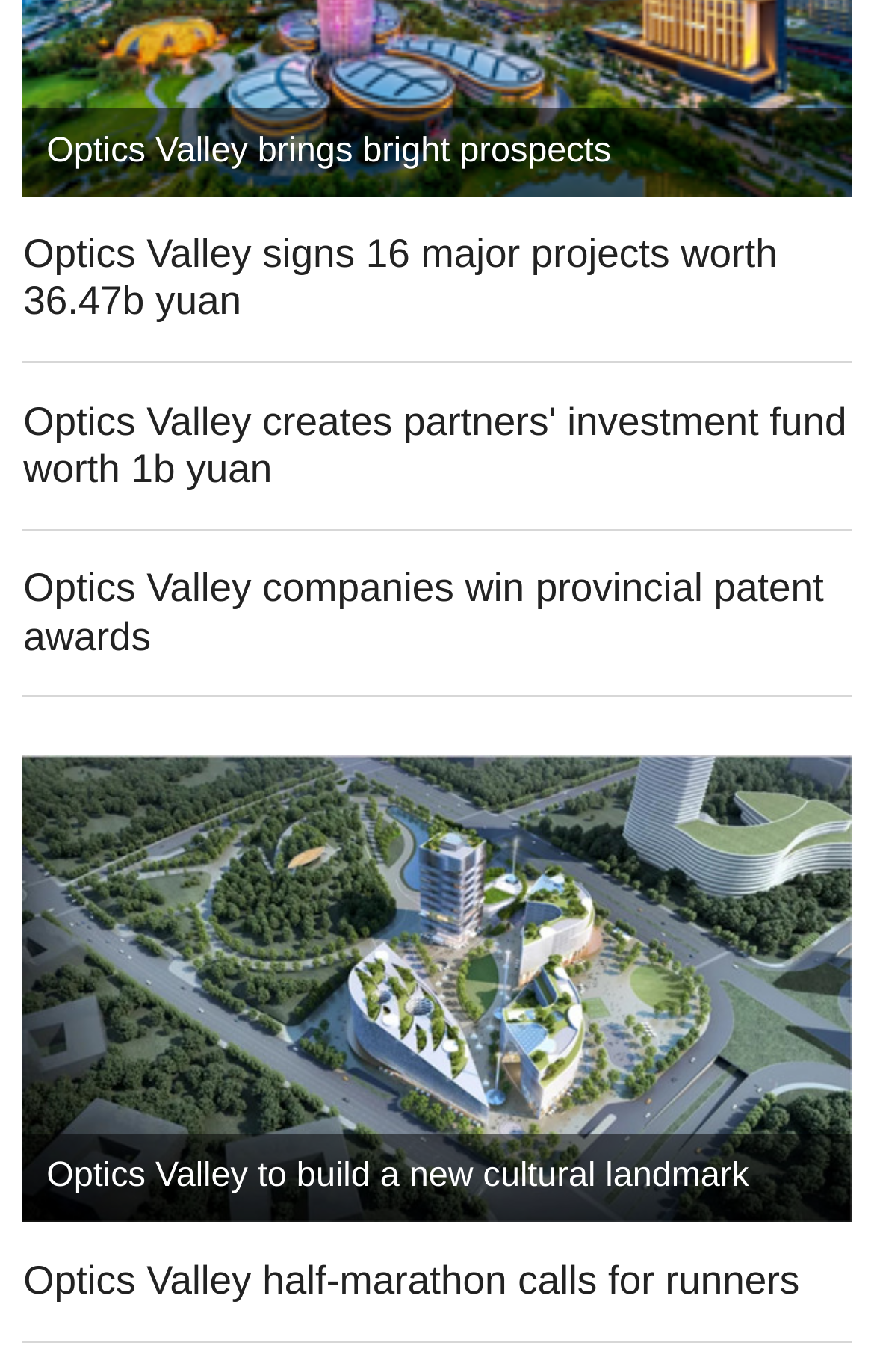What is the topic of the first link?
Provide an in-depth and detailed answer to the question.

The first link is 'Optics Valley signs 16 major projects worth 36.47b yuan', so the topic of the first link is Optics Valley.